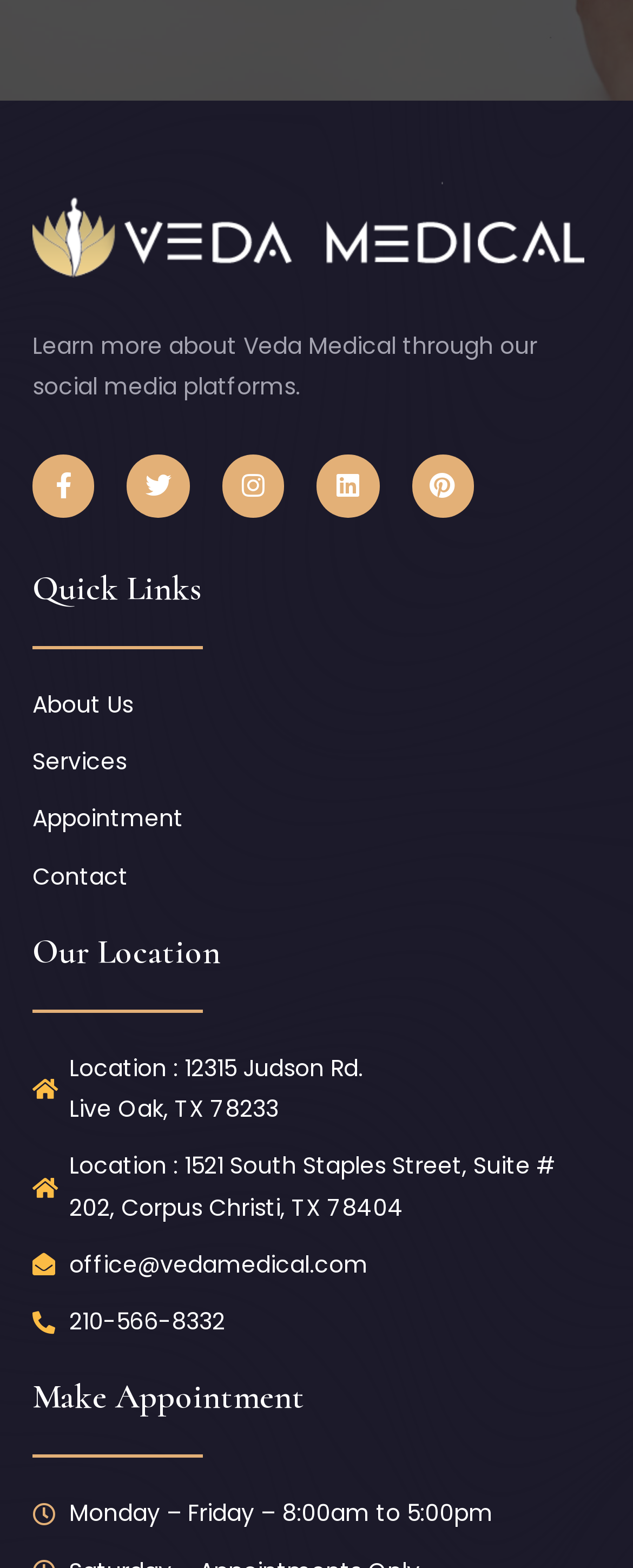What is the email address to contact?
Using the image provided, answer with just one word or phrase.

office@vedamedical.com